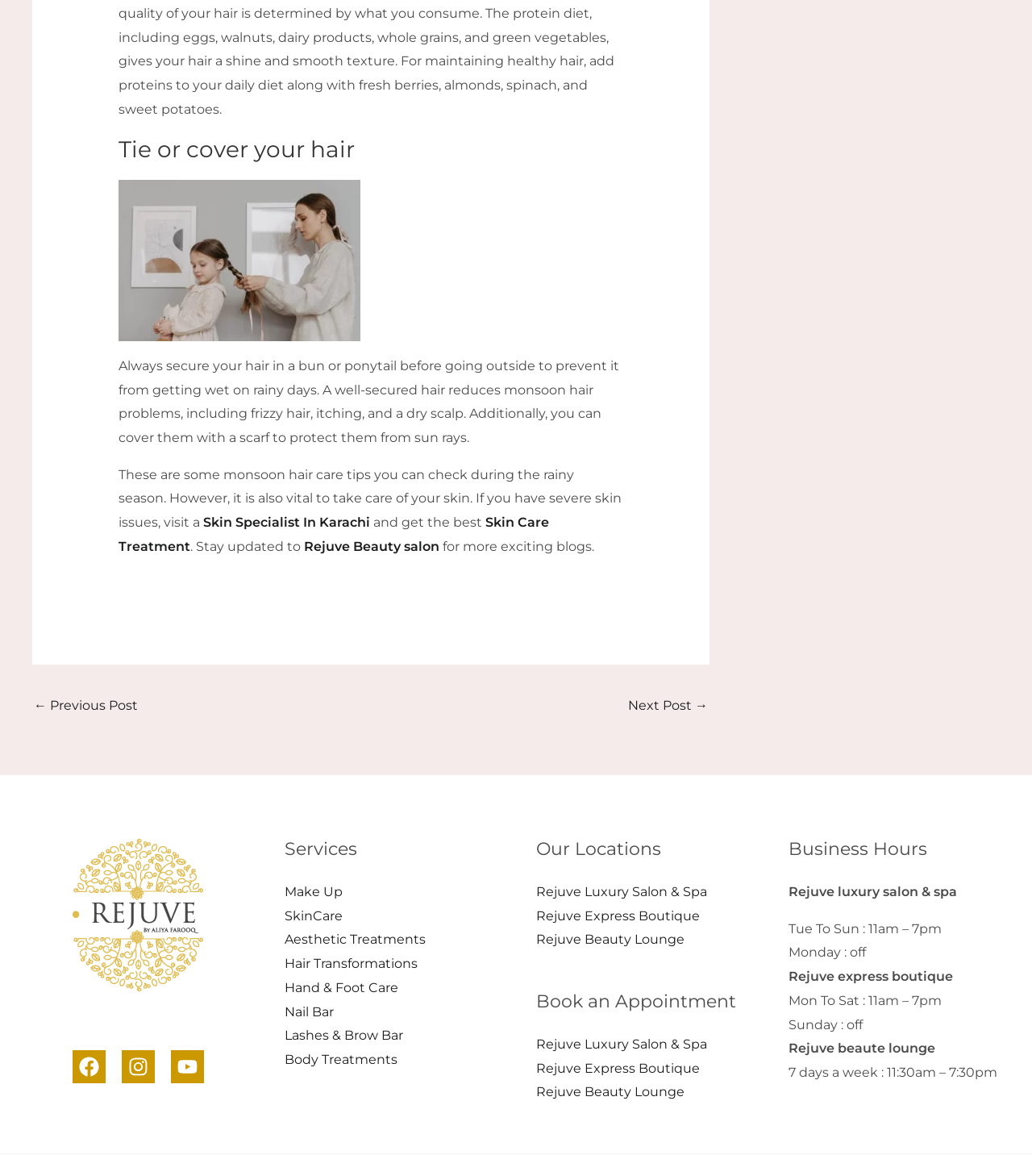Find the bounding box coordinates of the UI element according to this description: "Back to Top".

None